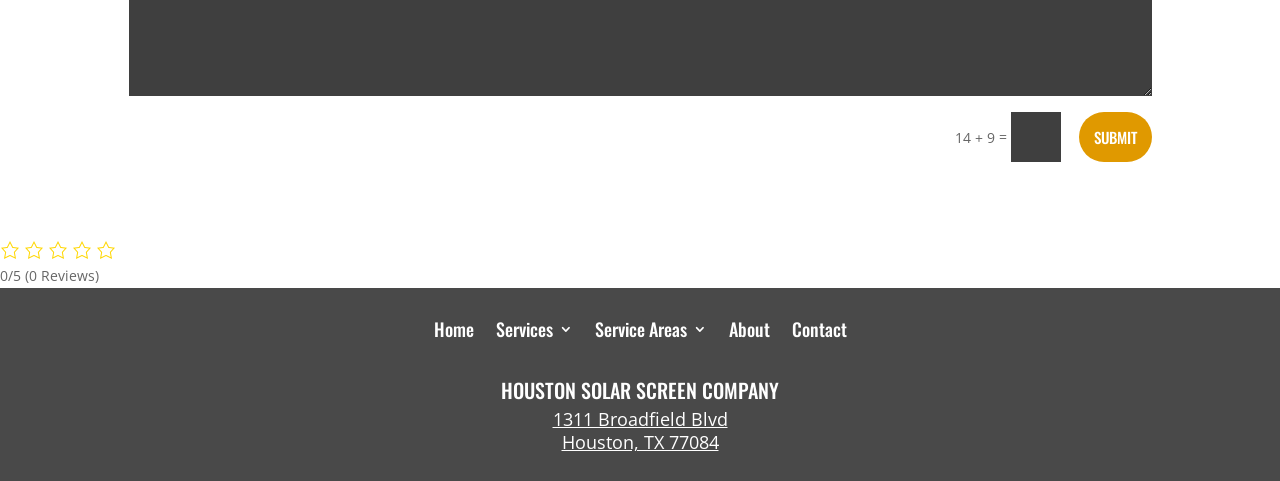How many reviews are there?
With the help of the image, please provide a detailed response to the question.

The number of reviews can be found in the static text element located at the top of the page, with bounding box coordinates [0.0, 0.553, 0.02, 0.593]. It shows '0/5' and '(0 Reviews)' which indicates there are no reviews.